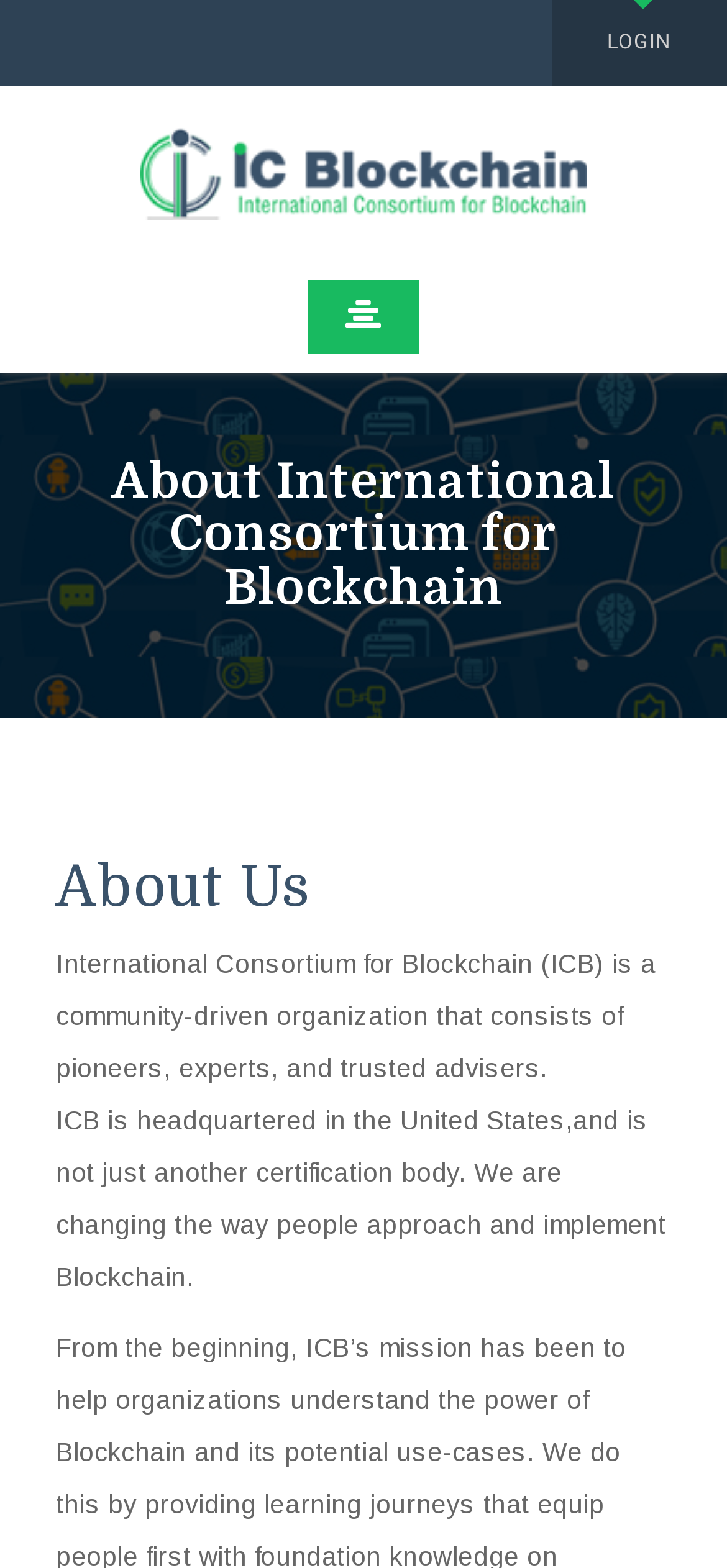Provide a brief response to the question below using a single word or phrase: 
Is the organization a community-driven organization?

Yes